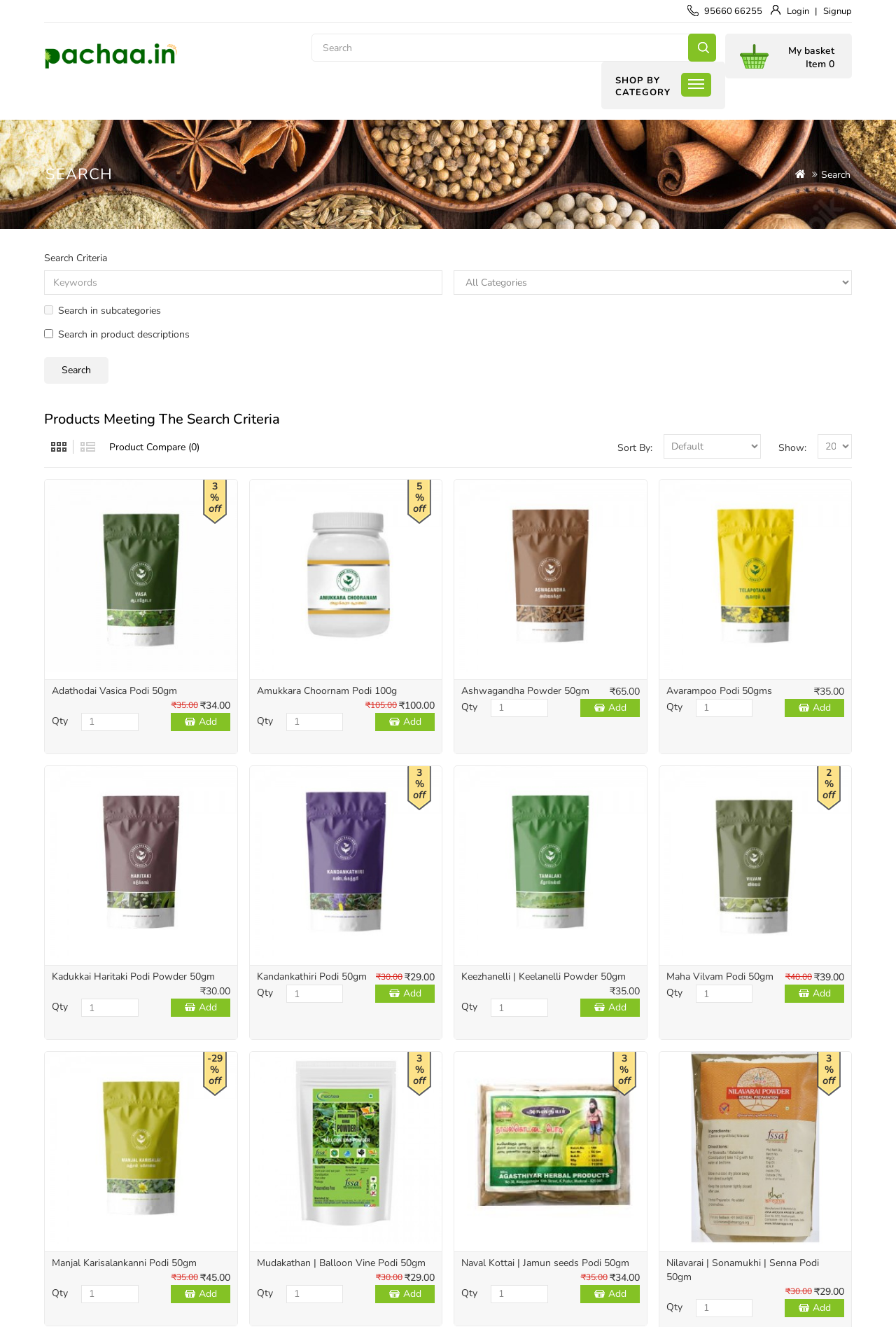How many search criteria options are available?
Using the information from the image, give a concise answer in one word or a short phrase.

2